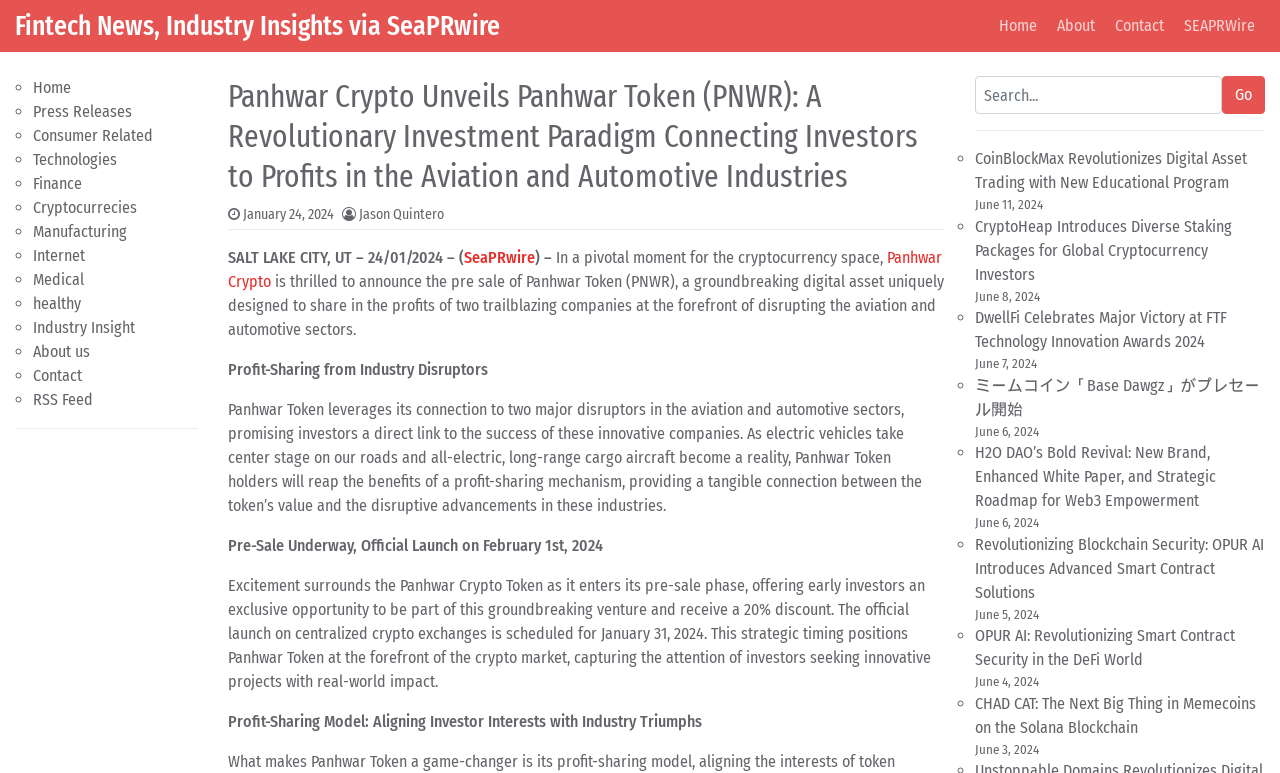What is the purpose of the search bar?
Please provide a single word or phrase as your answer based on the screenshot.

Search news